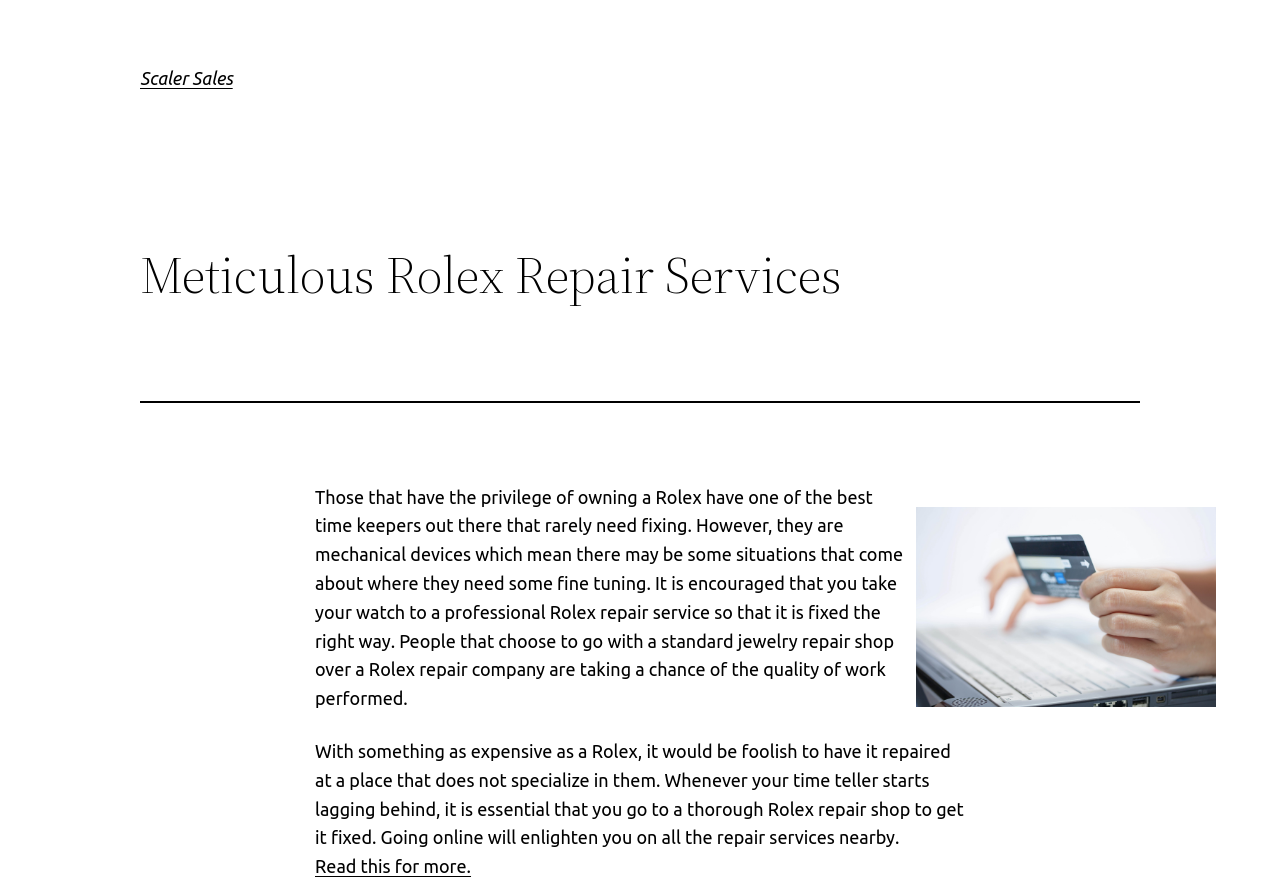Please give a one-word or short phrase response to the following question: 
What is the main topic of this webpage?

Rolex repair